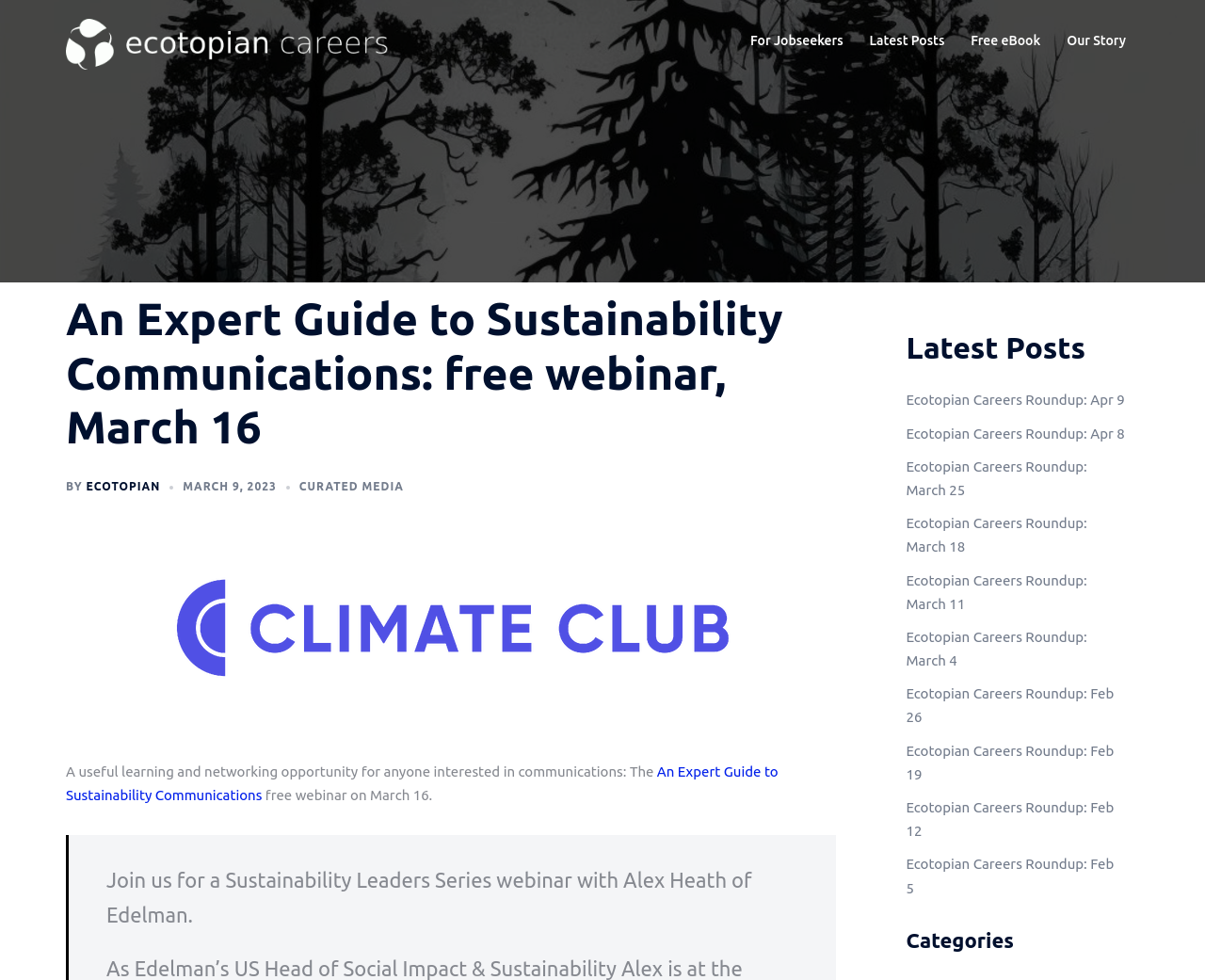Can you find the bounding box coordinates for the element to click on to achieve the instruction: "Explore the Our Story page"?

[0.885, 0.031, 0.934, 0.053]